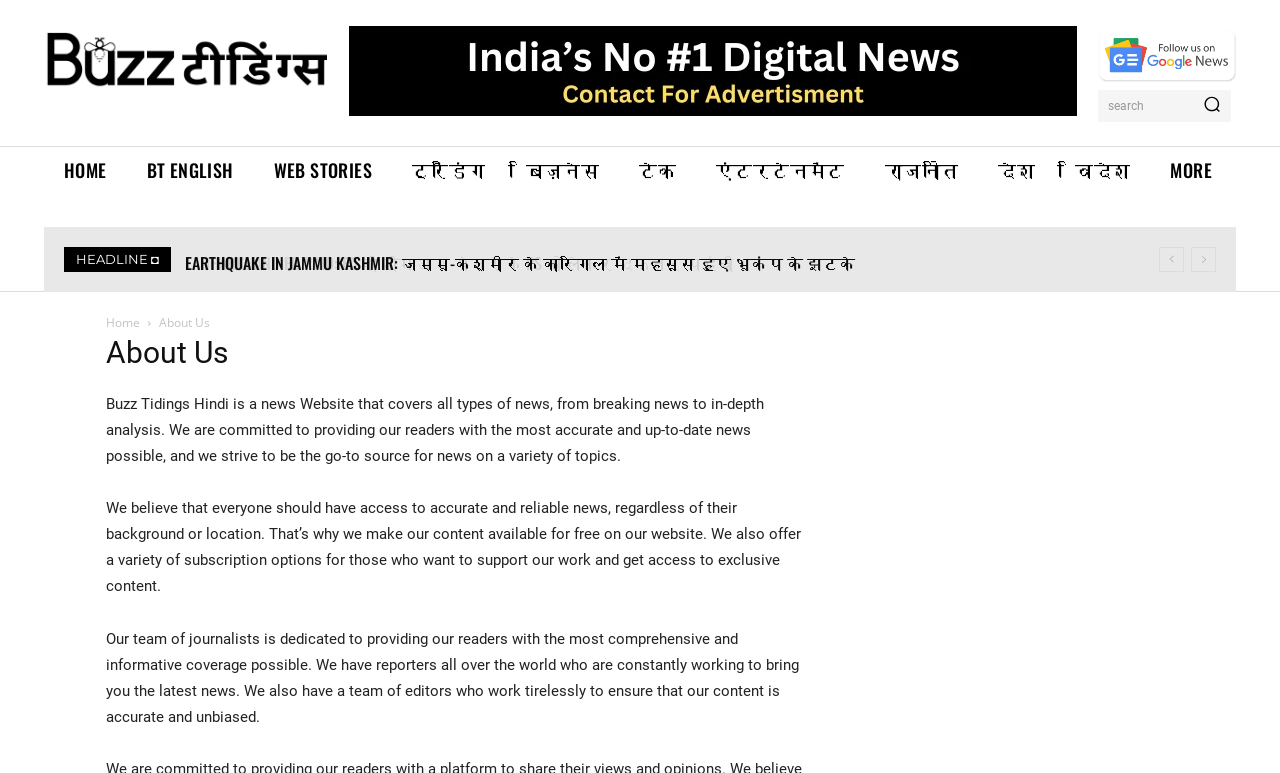Respond to the following question with a brief word or phrase:
What are the categories of news available on this webpage?

HOME, BT ENGLISH, WEB STORIES, etc.